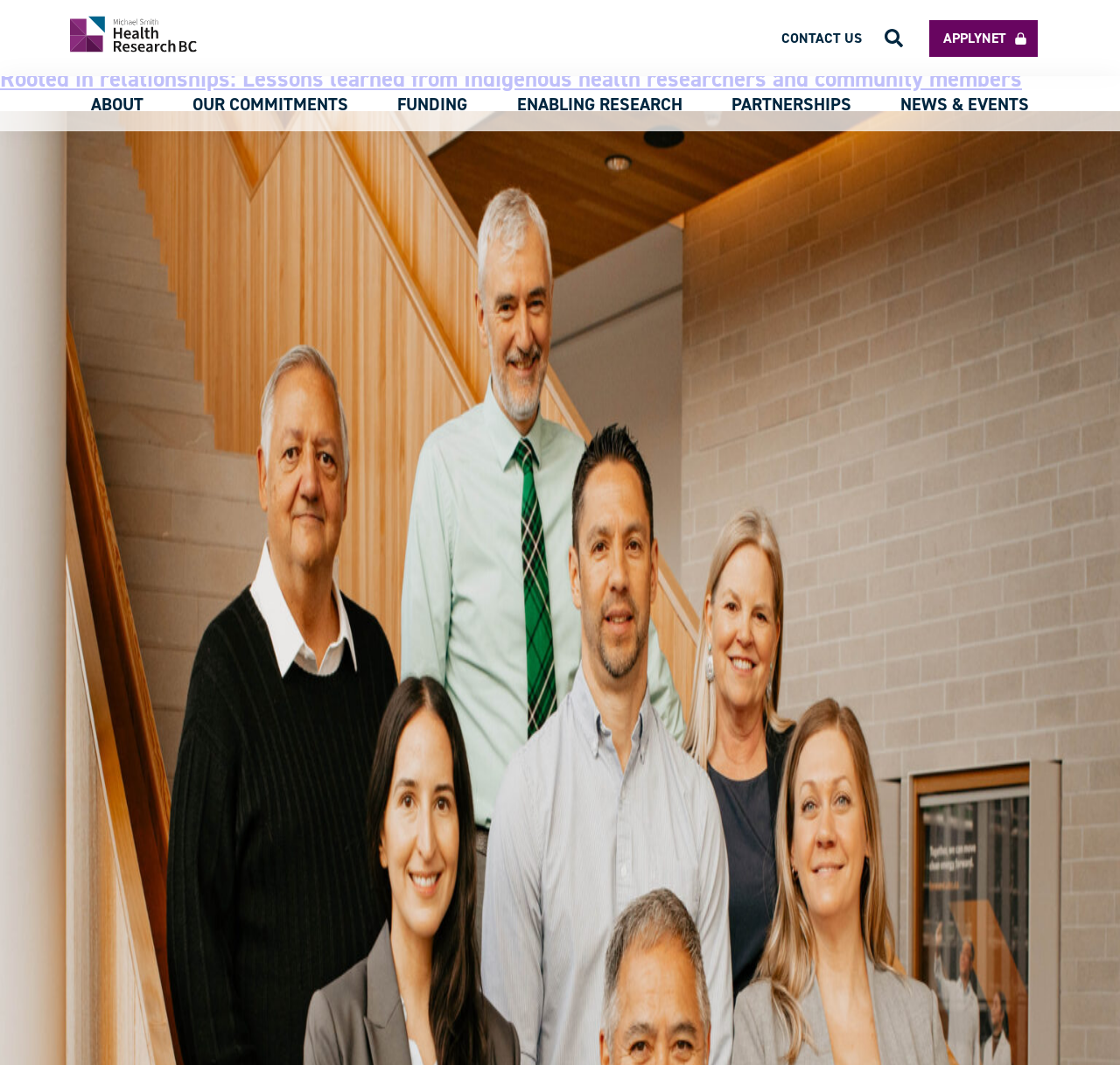Provide the bounding box coordinates for the UI element described in this sentence: "Contact us". The coordinates should be four float values between 0 and 1, i.e., [left, top, right, bottom].

[0.698, 0.027, 0.77, 0.044]